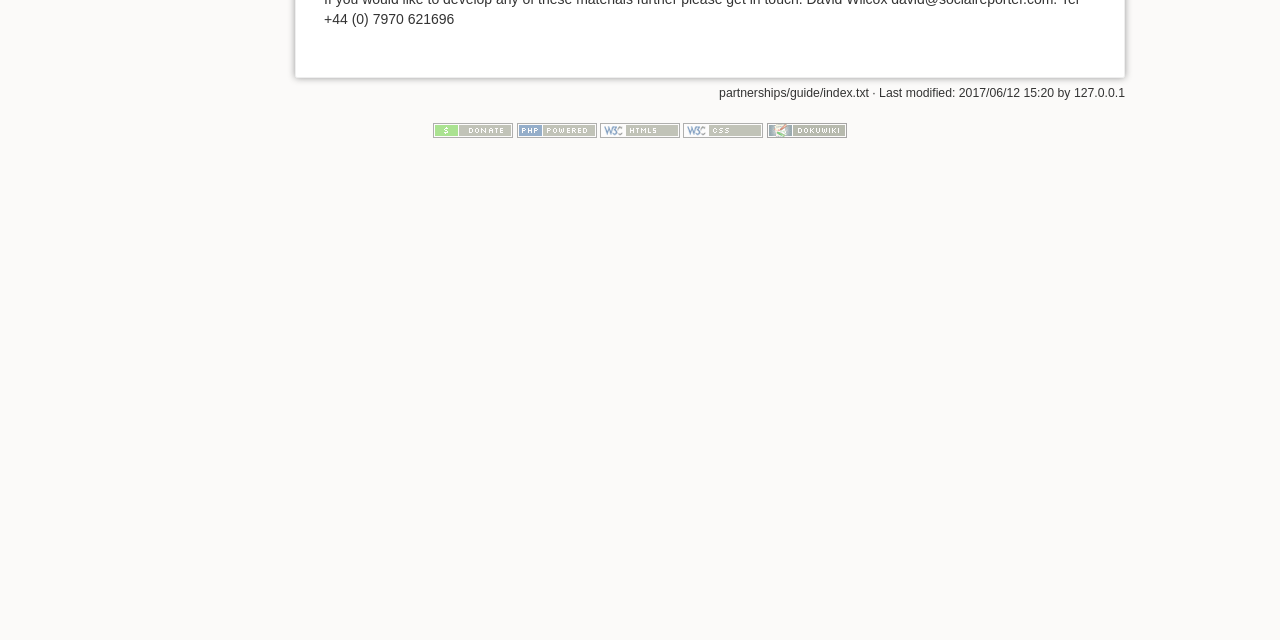Determine the bounding box for the UI element described here: "title="Donate"".

[0.338, 0.191, 0.401, 0.213]